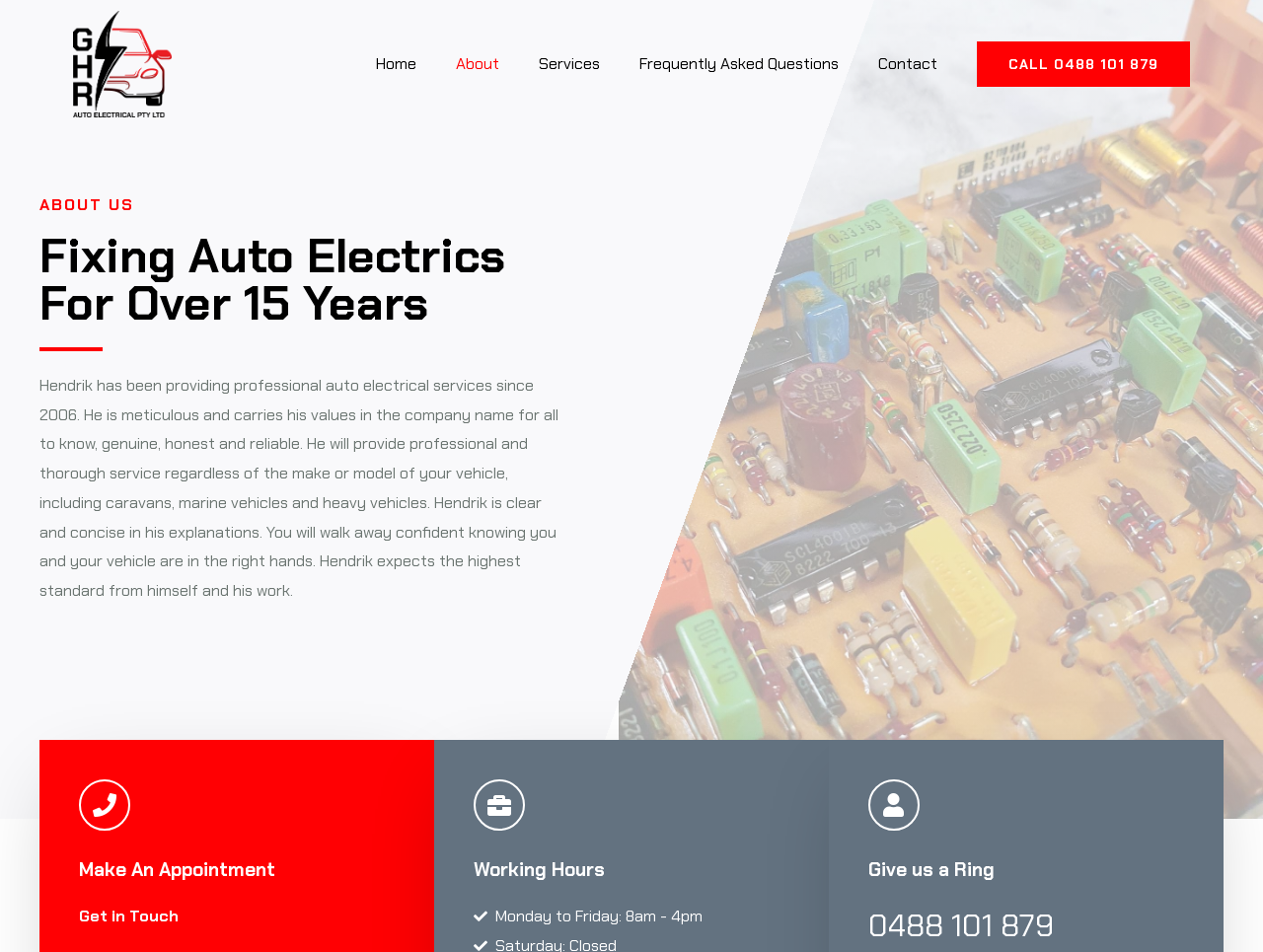How long has Hendrik been providing auto electrical services?
Look at the image and answer the question using a single word or phrase.

Since 2006